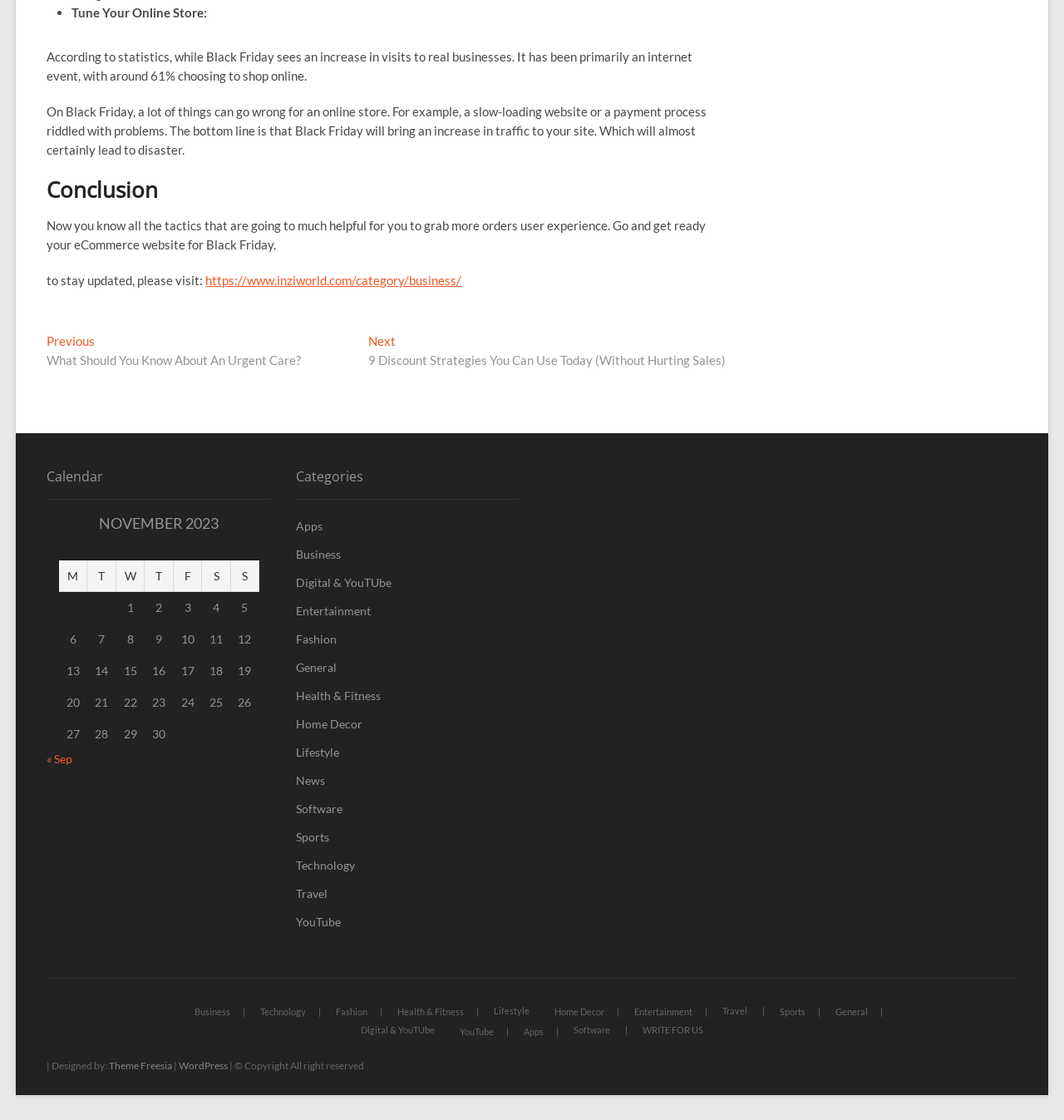Could you determine the bounding box coordinates of the clickable element to complete the instruction: "Click on '« Sep'"? Provide the coordinates as four float numbers between 0 and 1, i.e., [left, top, right, bottom].

[0.044, 0.671, 0.068, 0.684]